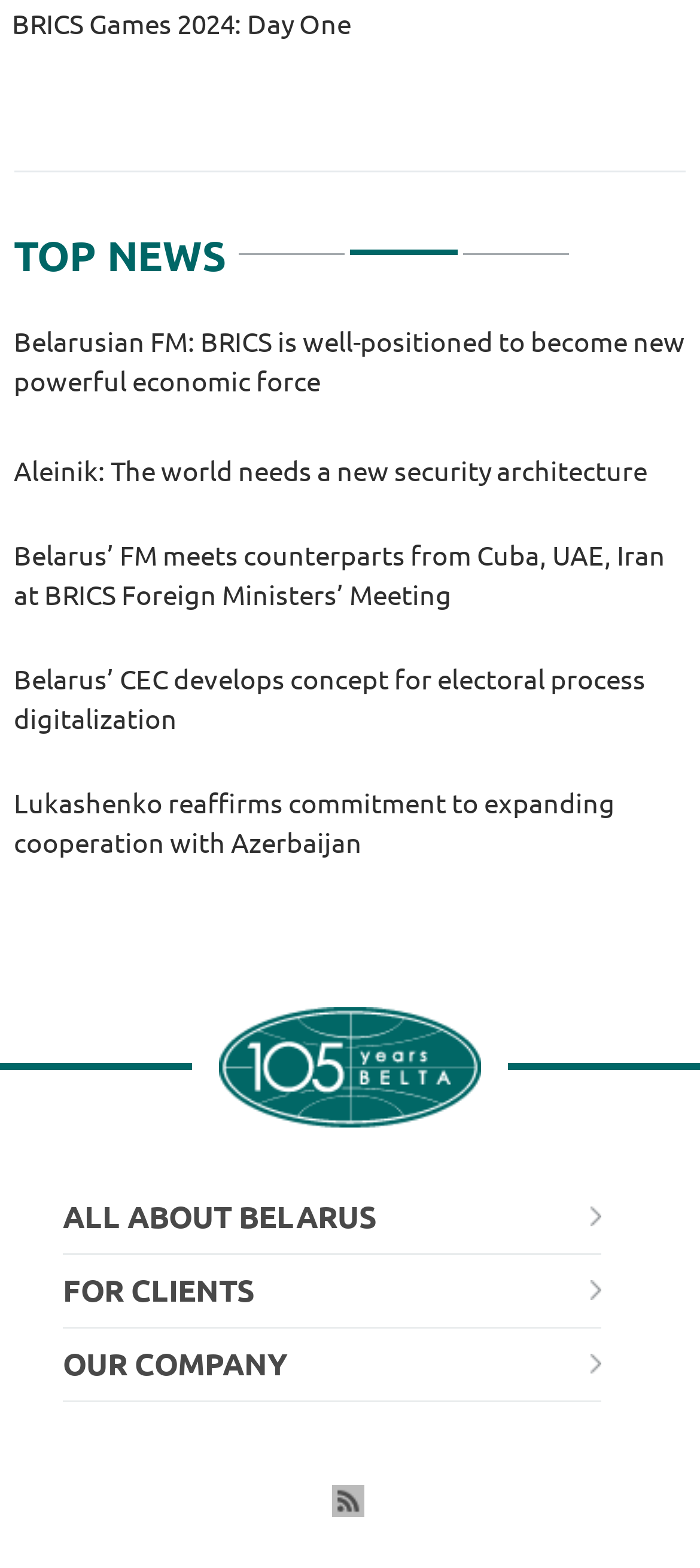Determine the bounding box coordinates of the region that needs to be clicked to achieve the task: "Click on the 'BRICS Games 2024: Day One' link".

[0.017, 0.003, 0.977, 0.028]